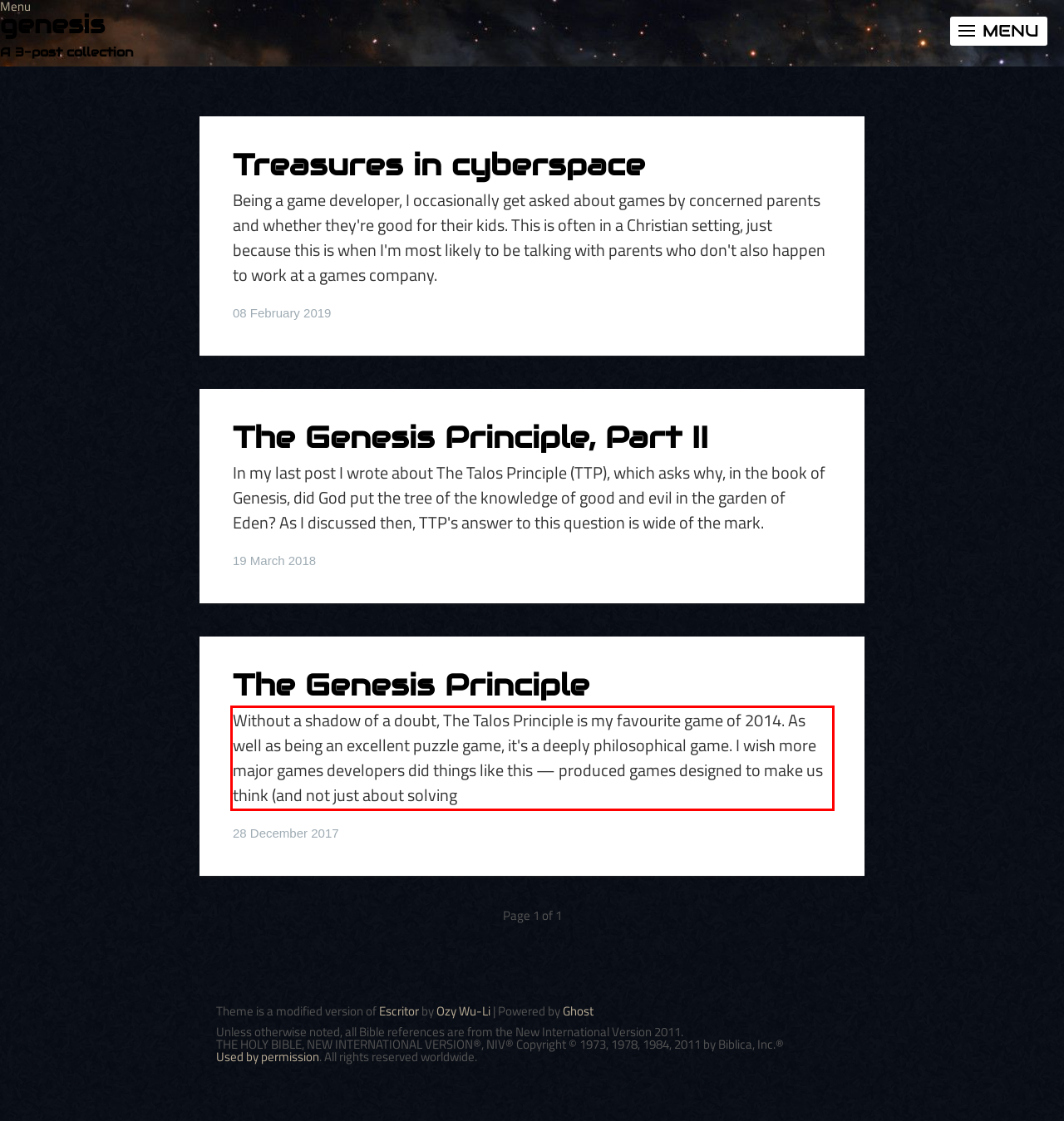Please examine the webpage screenshot and extract the text within the red bounding box using OCR.

Without a shadow of a doubt, The Talos Principle is my favourite game of 2014. As well as being an excellent puzzle game, it's a deeply philosophical game. I wish more major games developers did things like this — produced games designed to make us think (and not just about solving